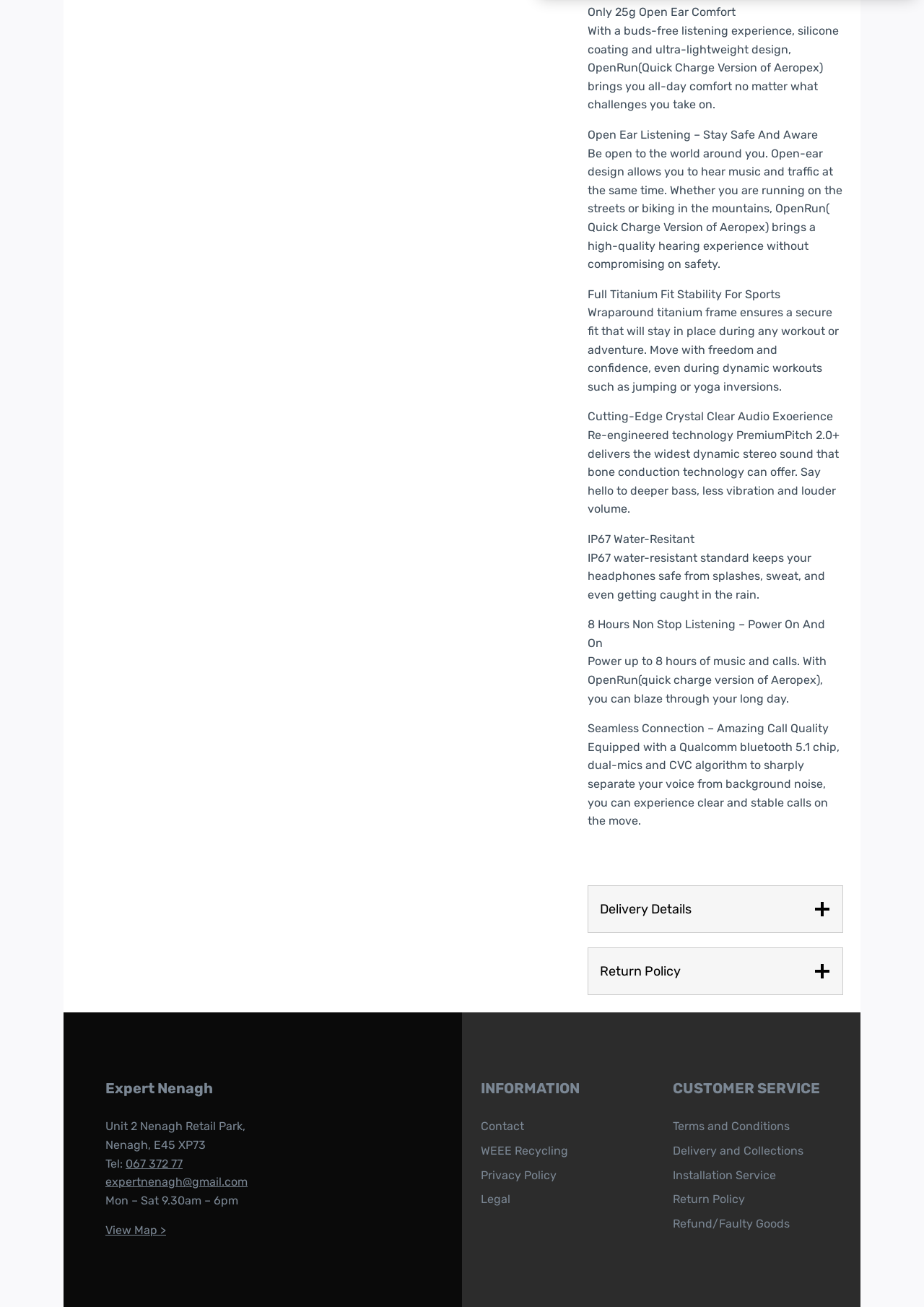Locate the bounding box coordinates of the element you need to click to accomplish the task described by this instruction: "Learn about the ARC Strategy".

None